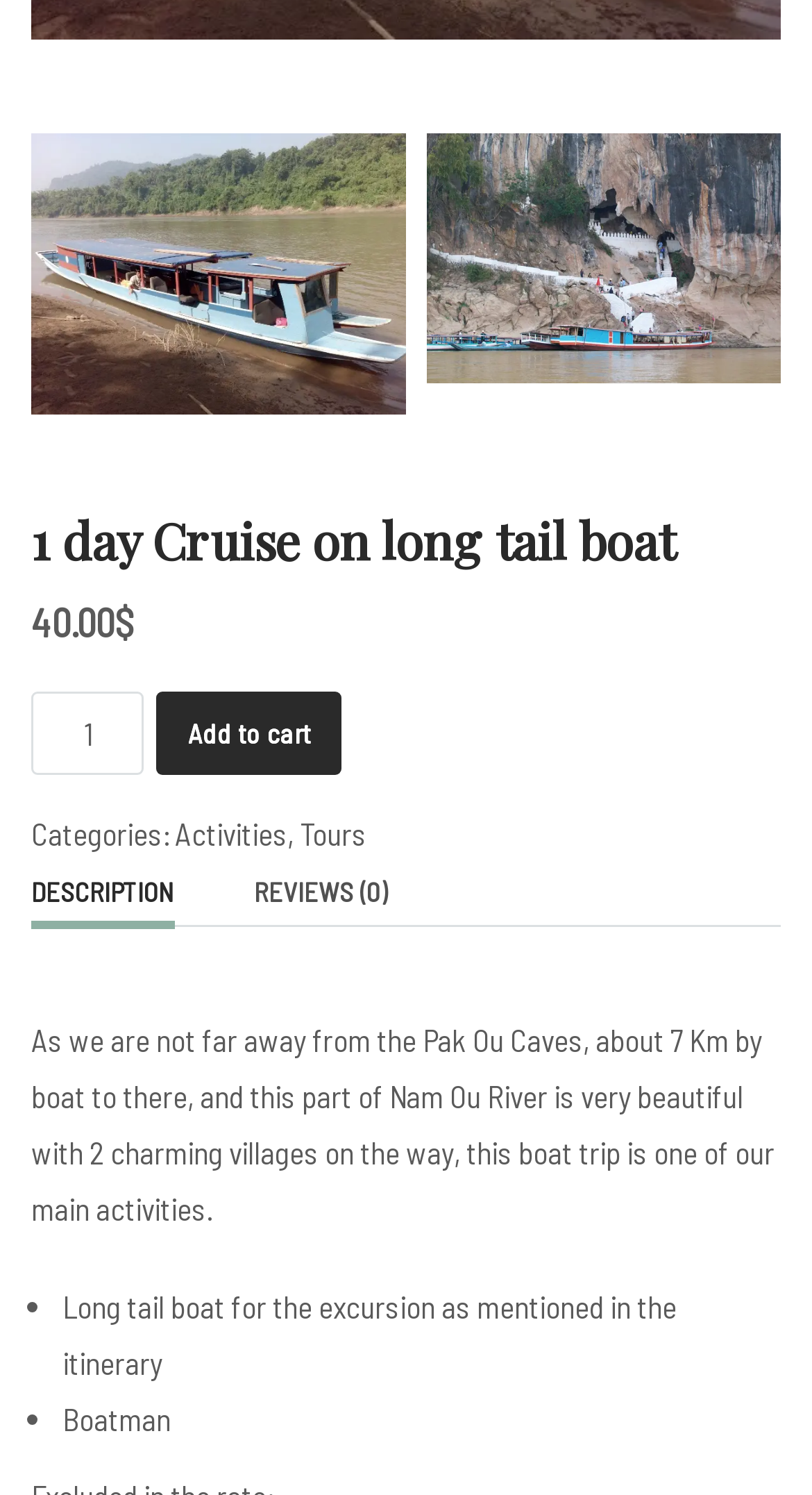What is the minimum quantity of the product that can be added to the cart?
Use the screenshot to answer the question with a single word or phrase.

1